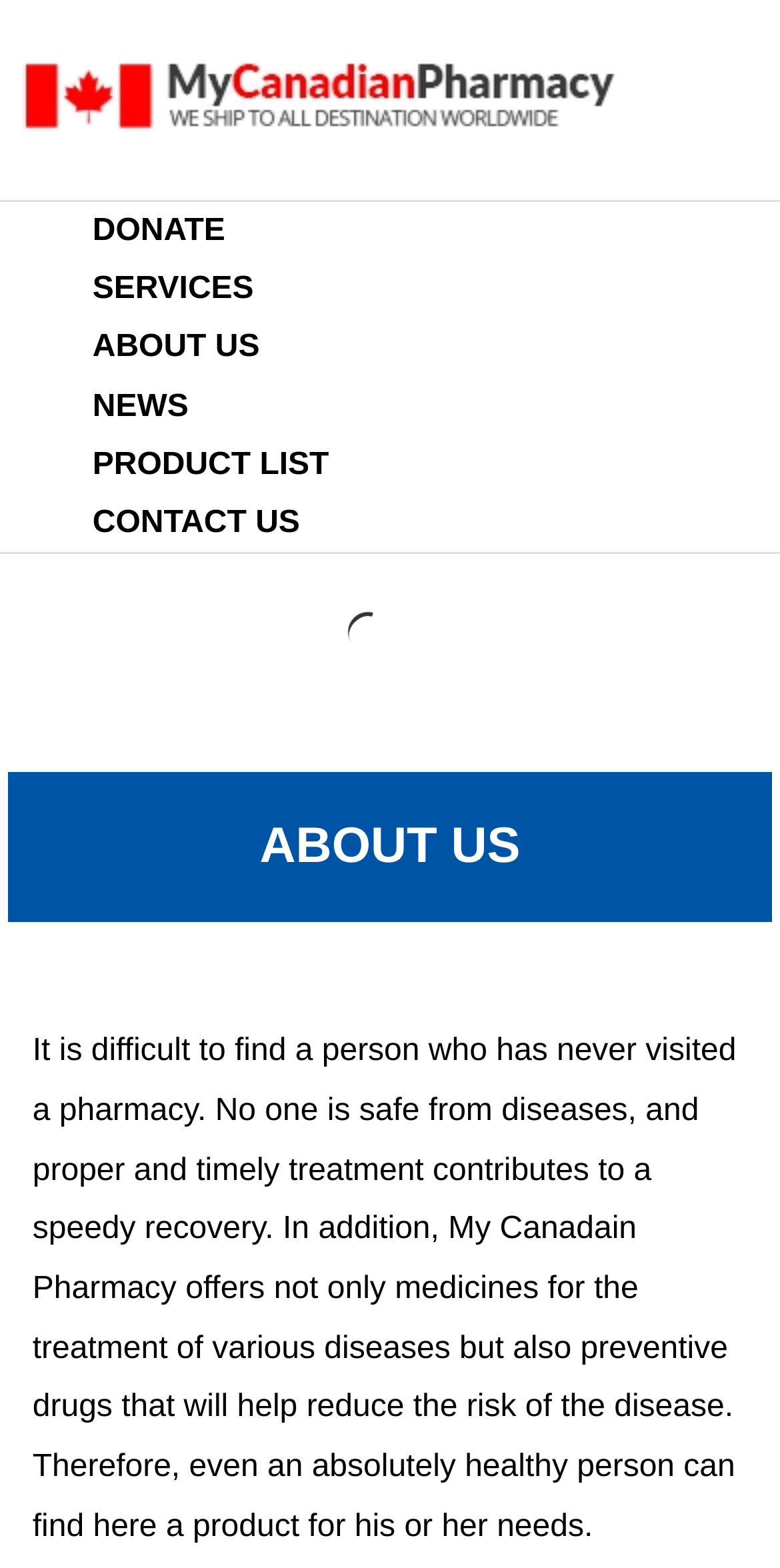What is the topic of the StaticText?
With the help of the image, please provide a detailed response to the question.

The StaticText on the webpage discusses the importance of pharmacies in providing timely treatment and preventive measures, which suggests that the topic of the text is the importance of pharmacy.